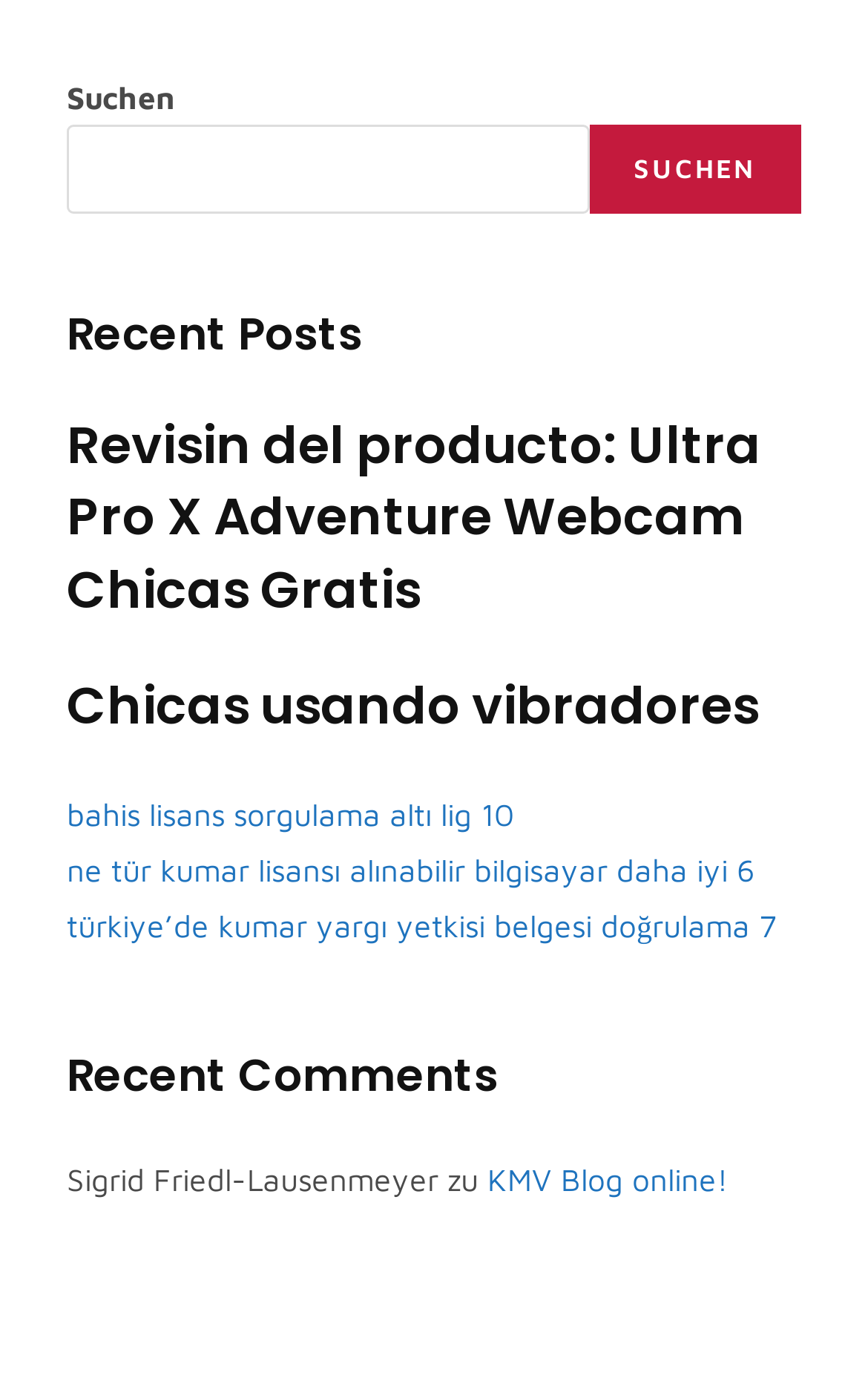Find the bounding box coordinates for the UI element that matches this description: "Chicas usando vibradores".

[0.077, 0.485, 0.923, 0.537]